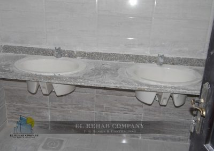Give a thorough caption for the picture.

The image showcases a modern bathroom setup featuring a dual sink arrangement on a sleek countertop. The sinks, designed with a minimalist aesthetic, are made of white ceramic and are placed symmetrically on the counter. Above the sinks, two chrome faucets are mounted, emphasizing functionality and style. The countertop is adorned with a textured gray backsplash, providing a subtle contrast to the light-colored tiled walls that surround the area. Additionally, the image includes a portion of a door on the right, adding context to the bathroom's overall design. The branding of a company, "86 REHAB COMPANY," is displayed prominently at the bottom, indicating the source or service related to this bathroom installation. This image reflects contemporary bathroom trends that prioritize both practicality and elegance.